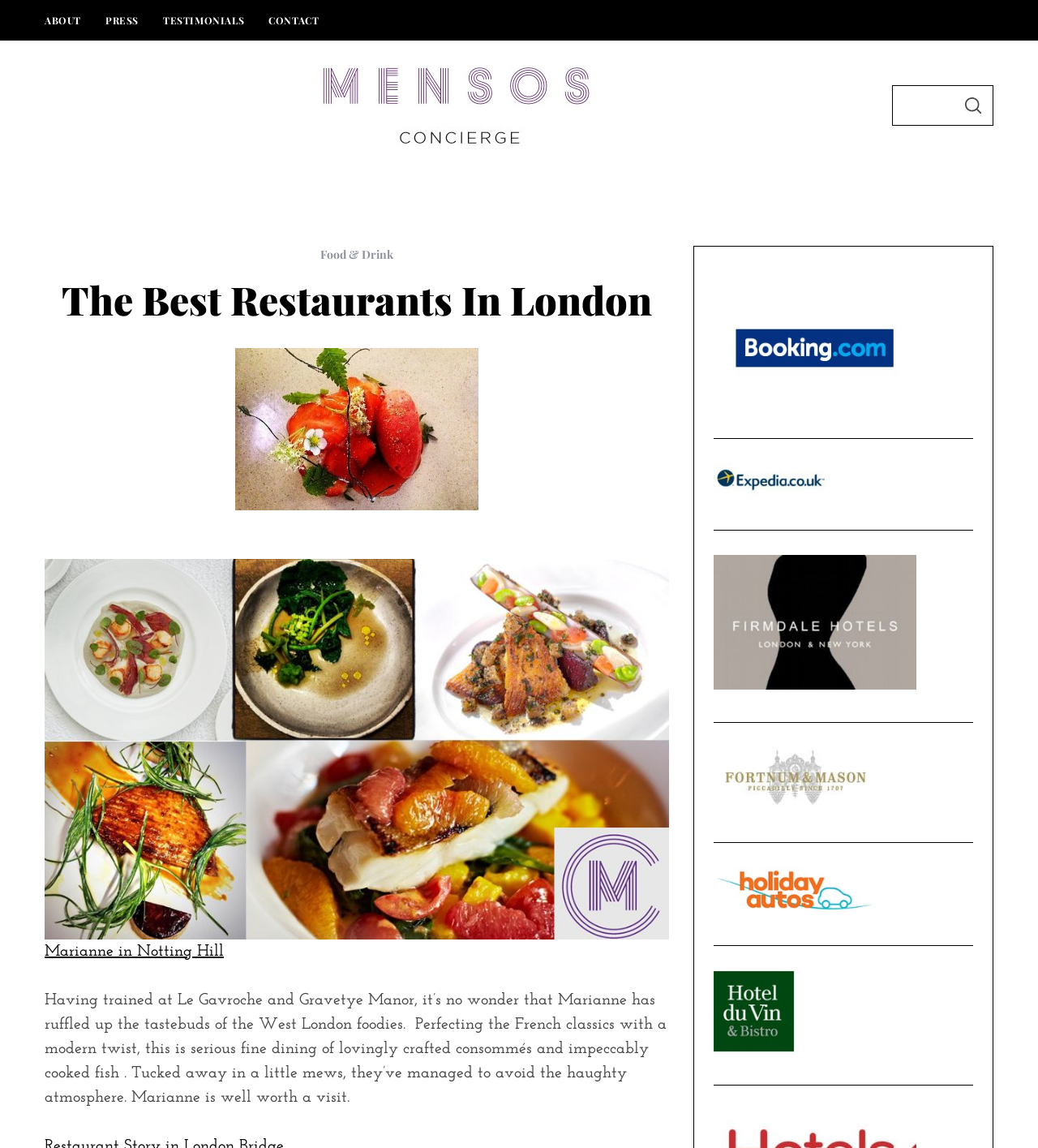Identify the bounding box coordinates of the part that should be clicked to carry out this instruction: "Add Blue Hawaiian Shirt to cart".

None